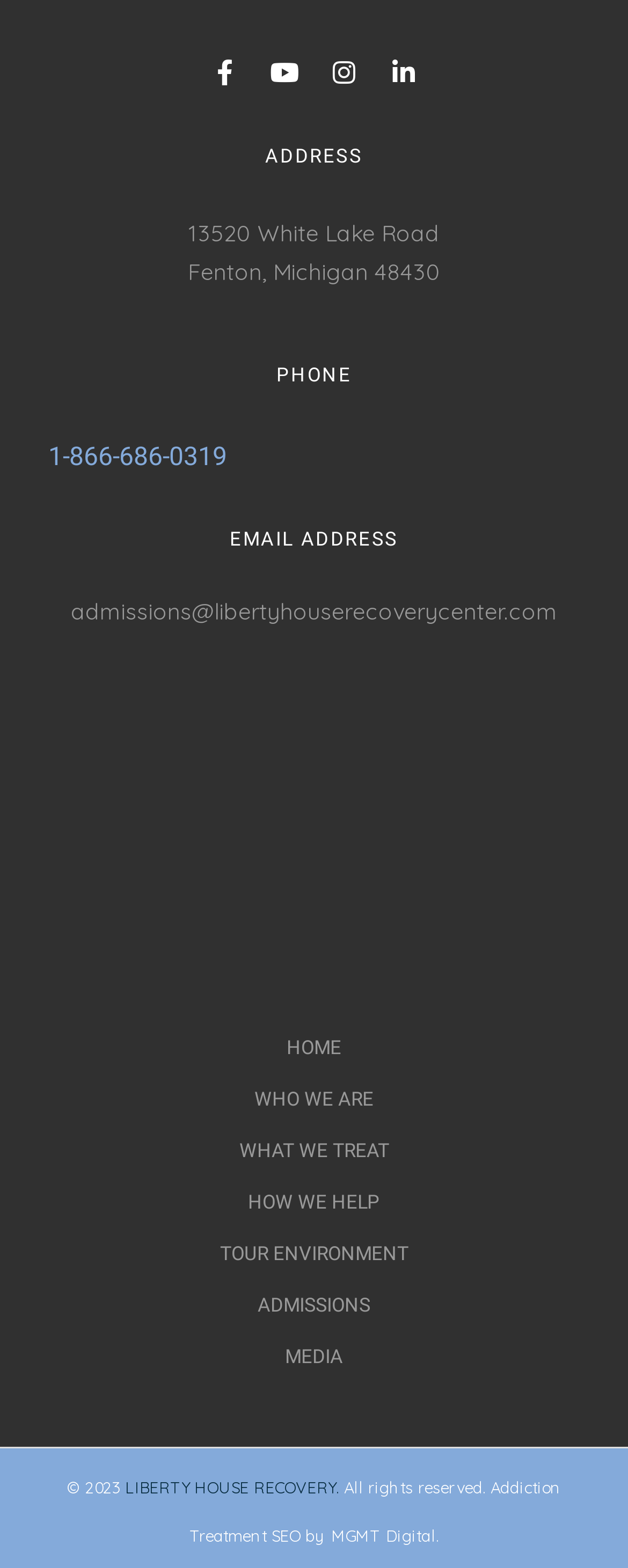Please answer the following question using a single word or phrase: What is the email address of Liberty House Recovery Center?

admissions@libertyhouserecoverycenter.com